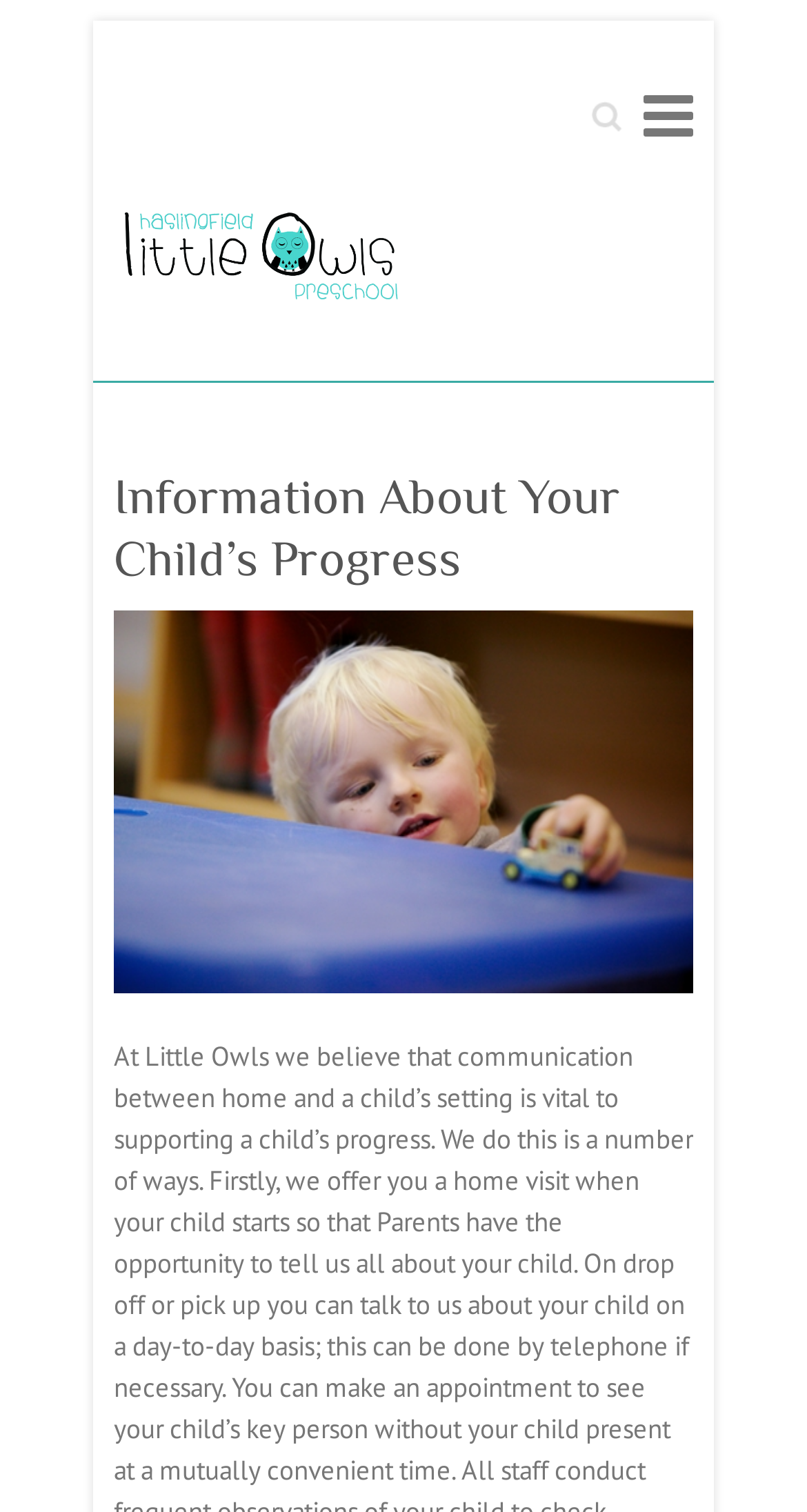Please examine the image and answer the question with a detailed explanation:
What is the main topic of the webpage?

The main topic of the webpage can be inferred from the heading element 'Information About Your Child’s Progress'. This heading is a child of the root element and has a prominent position on the webpage, suggesting that it is the main topic.